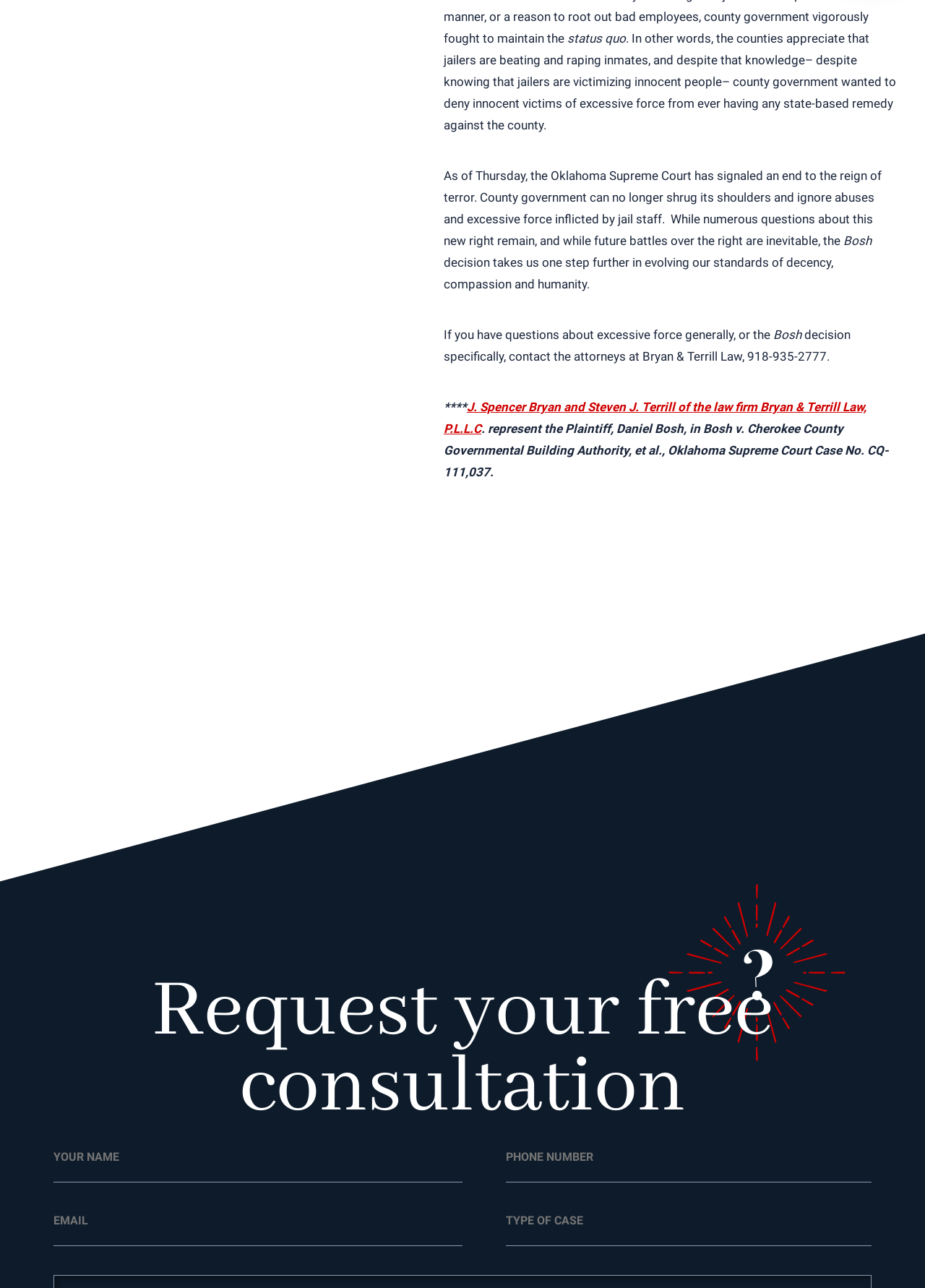What categories are listed on the left side of the webpage?
Based on the screenshot, provide your answer in one word or phrase.

CRASH FATALITIES, CRIMINAL LAW, etc.